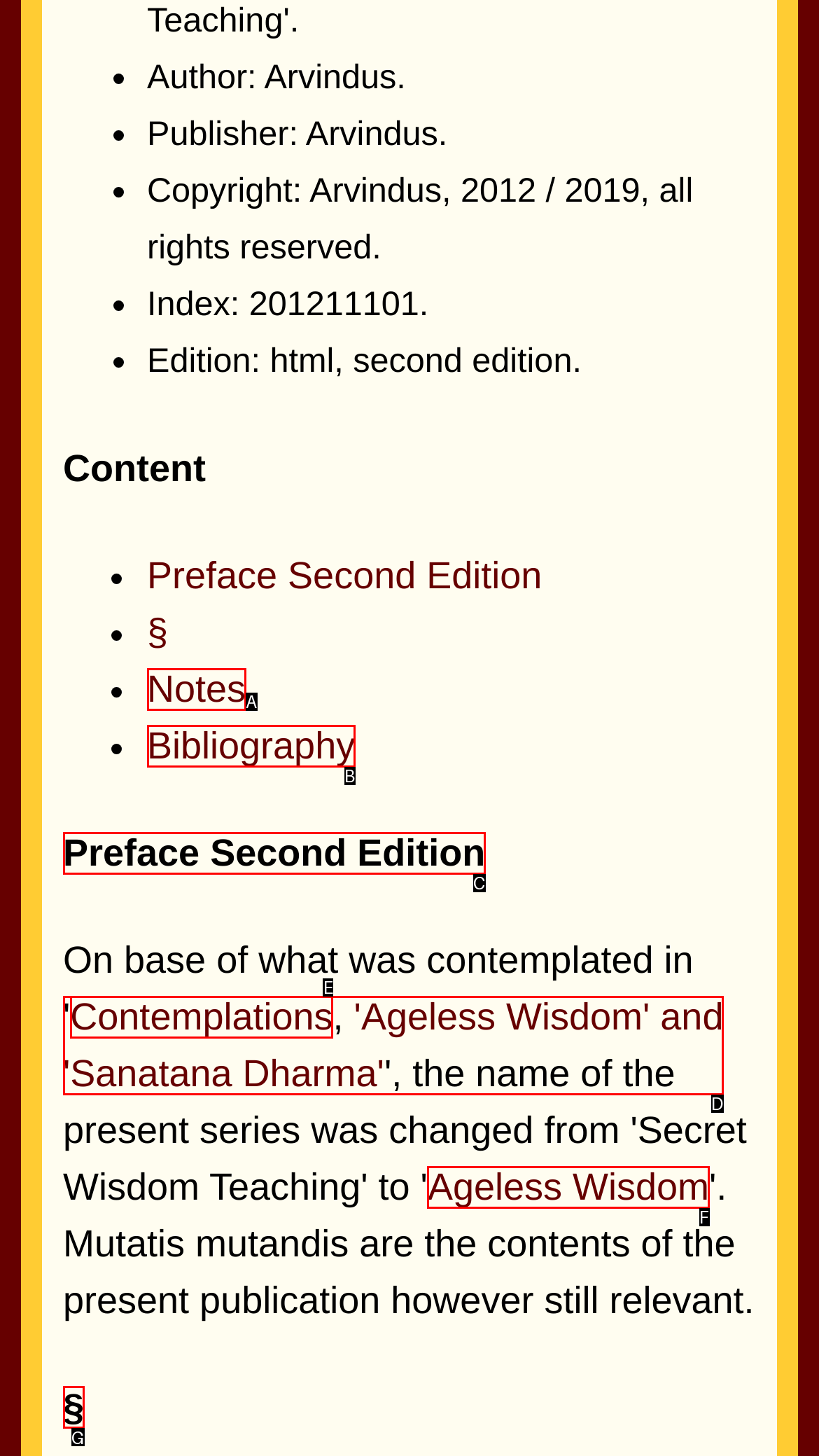From the given choices, determine which HTML element matches the description: Ageless Wisdom. Reply with the appropriate letter.

F